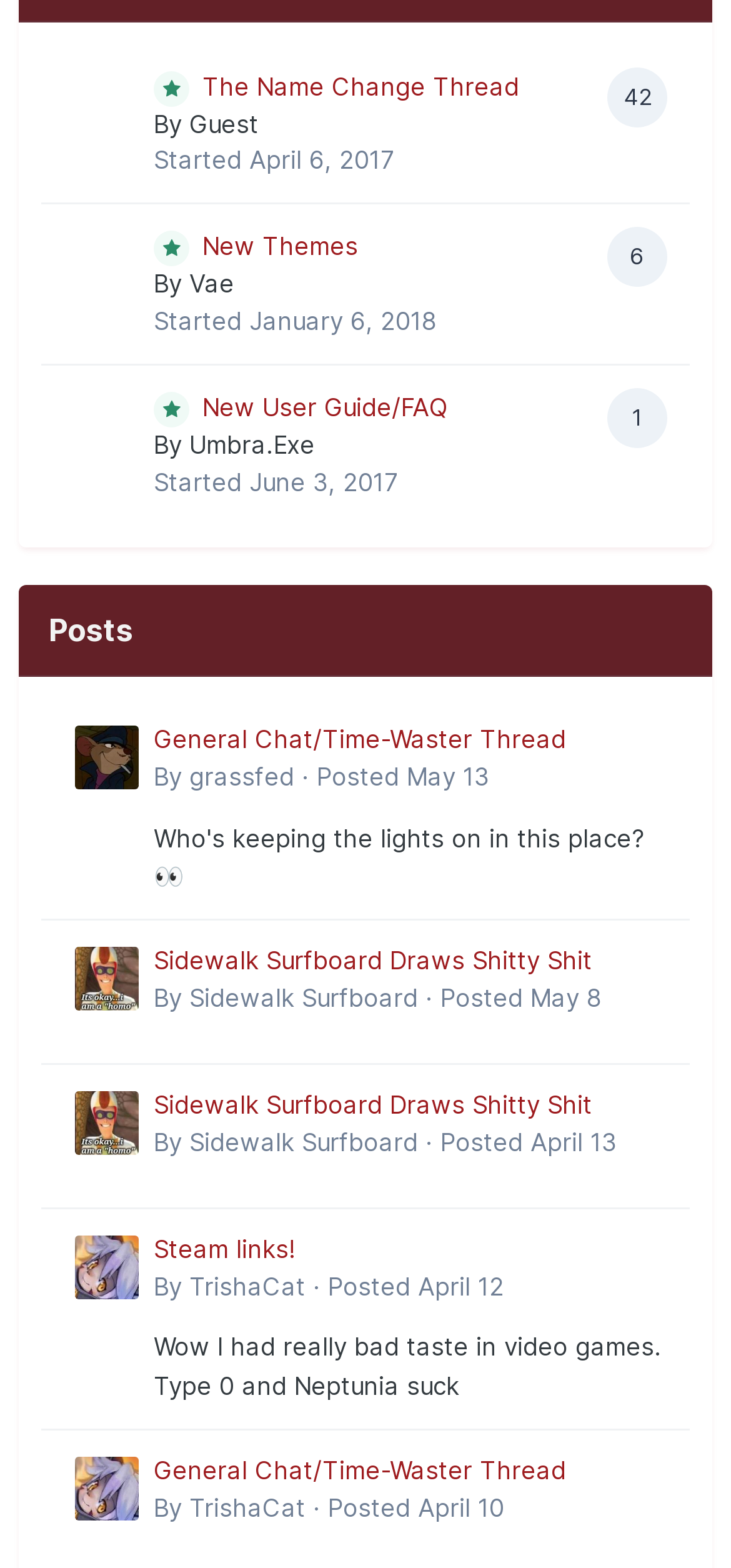What is the date of the post by TrishaCat with the text 'Wow I had really bad taste in video games. Type 0 and Neptunia suck'?
Use the screenshot to answer the question with a single word or phrase.

April 12, 2024